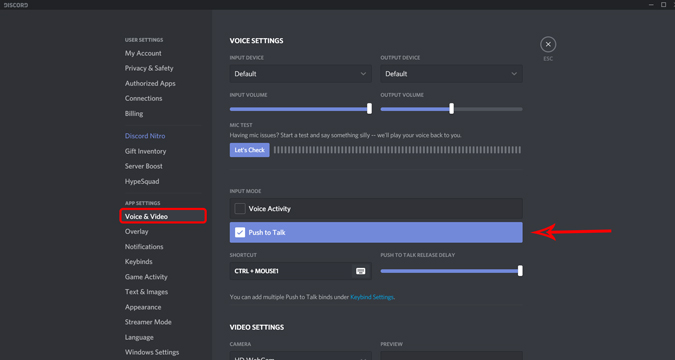Elaborate on the various elements present in the image.

The image displays a crucial section of the Discord application settings, specifically focusing on the "Voice & Video" settings. In this interface, users can configure their audio input and output devices. The highlighted feature is the "Push to Talk" option, which needs to be enabled for users to utilize this mode. This setting allows users to control when their microphone is active, ensuring their voice is transmitted only when they press a designated key. The image also illustrates the option for selecting a shortcut to ease access to the microphone during gaming or conversation, enhancing the overall communication experience on Discord.